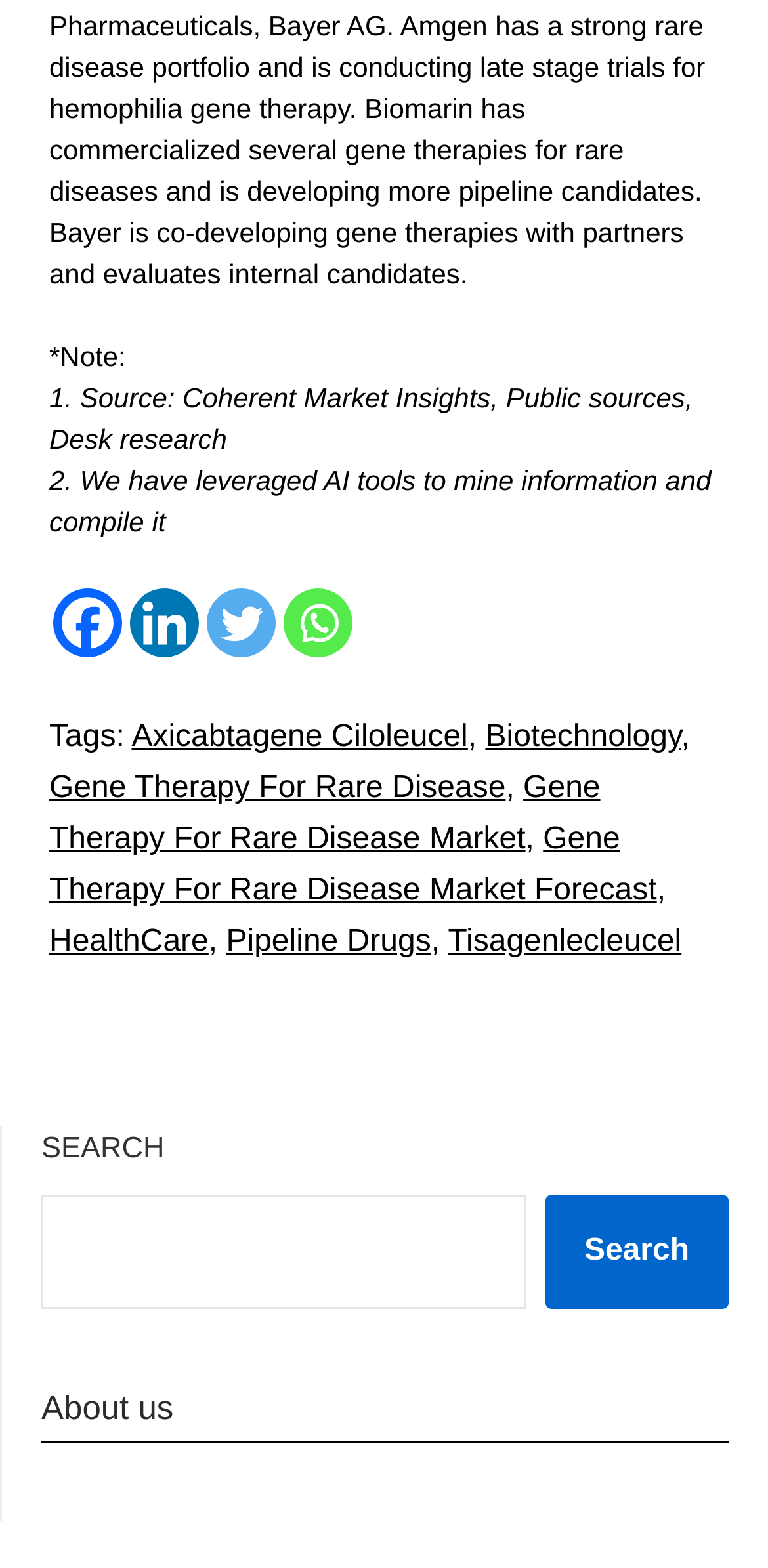Identify the bounding box coordinates for the UI element described as: "Tisagenlecleucel". The coordinates should be provided as four floats between 0 and 1: [left, top, right, bottom].

[0.583, 0.59, 0.887, 0.611]